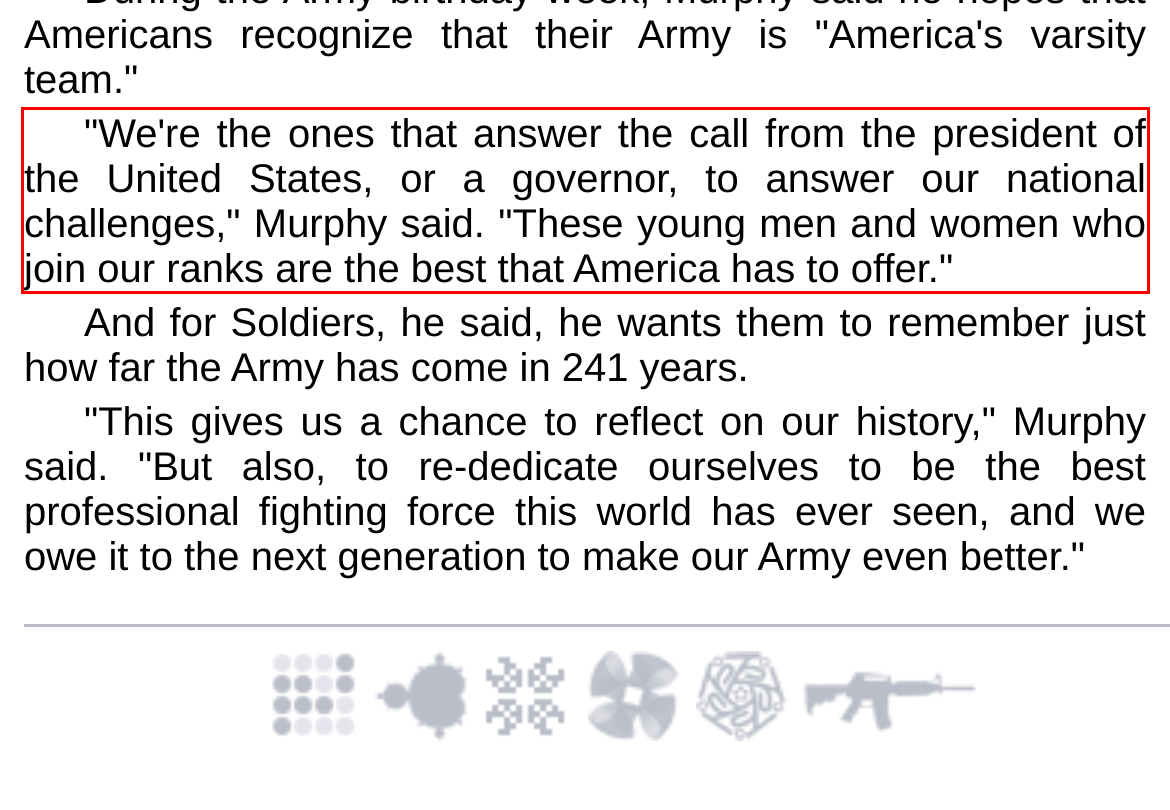Review the webpage screenshot provided, and perform OCR to extract the text from the red bounding box.

"We're the ones that answer the call from the president of the United States, or a governor, to answer our national challenges," Murphy said. "These young men and women who join our ranks are the best that America has to offer."